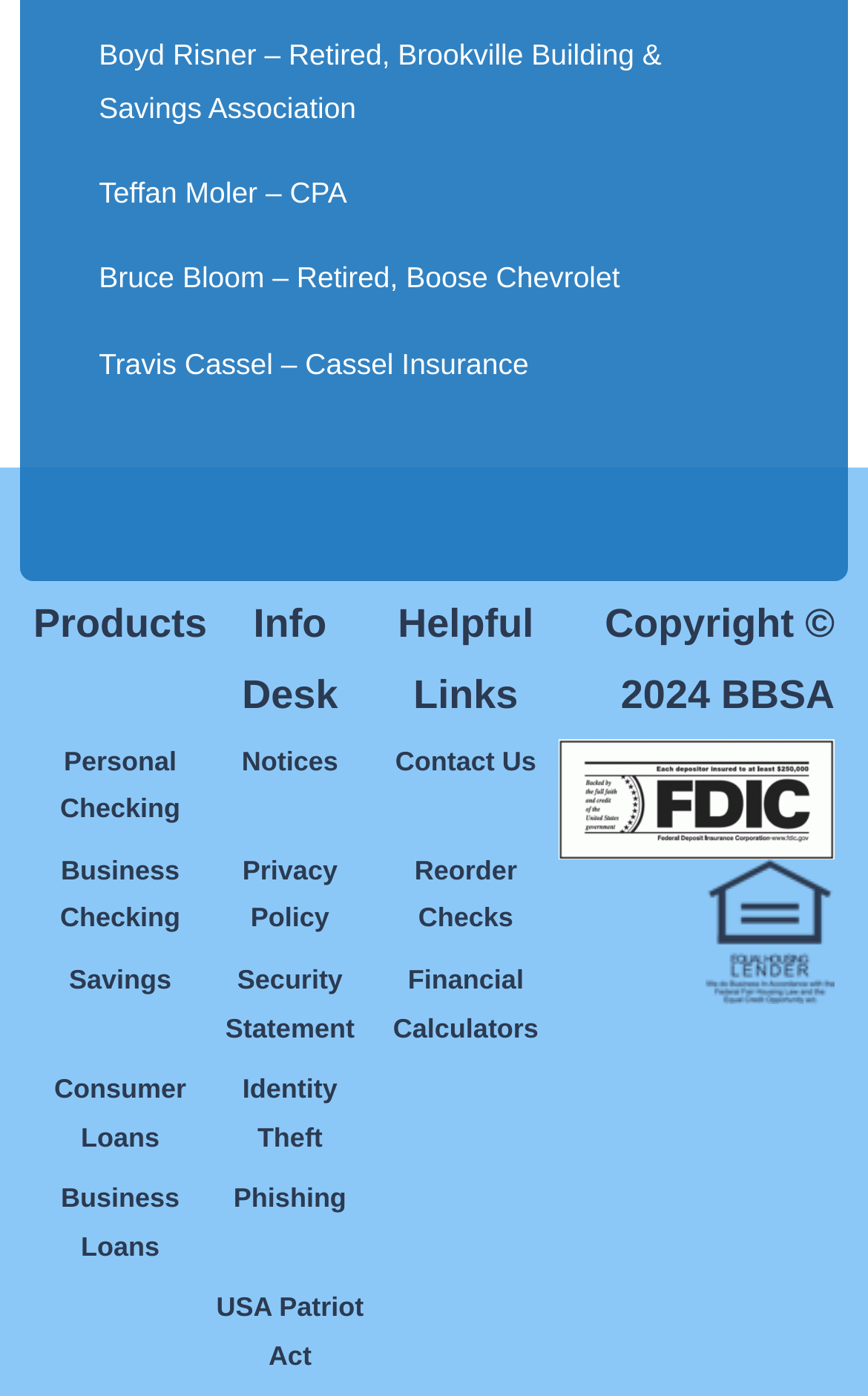Locate the bounding box coordinates of the region to be clicked to comply with the following instruction: "Access Business Loans". The coordinates must be four float numbers between 0 and 1, in the form [left, top, right, bottom].

[0.038, 0.843, 0.239, 0.911]